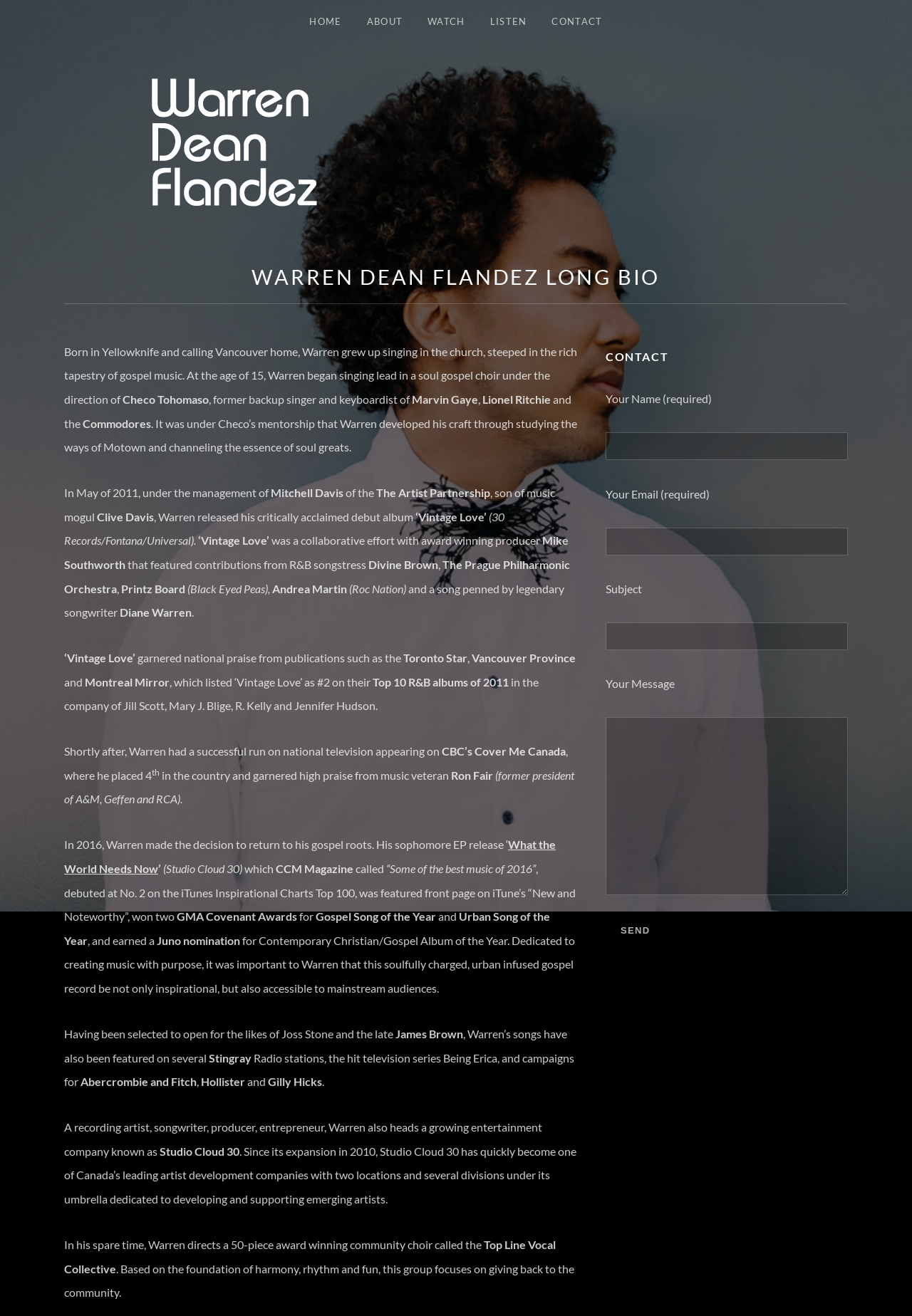Please provide the bounding box coordinates for the element that needs to be clicked to perform the instruction: "Click ABOUT". The coordinates must consist of four float numbers between 0 and 1, formatted as [left, top, right, bottom].

[0.39, 0.0, 0.454, 0.032]